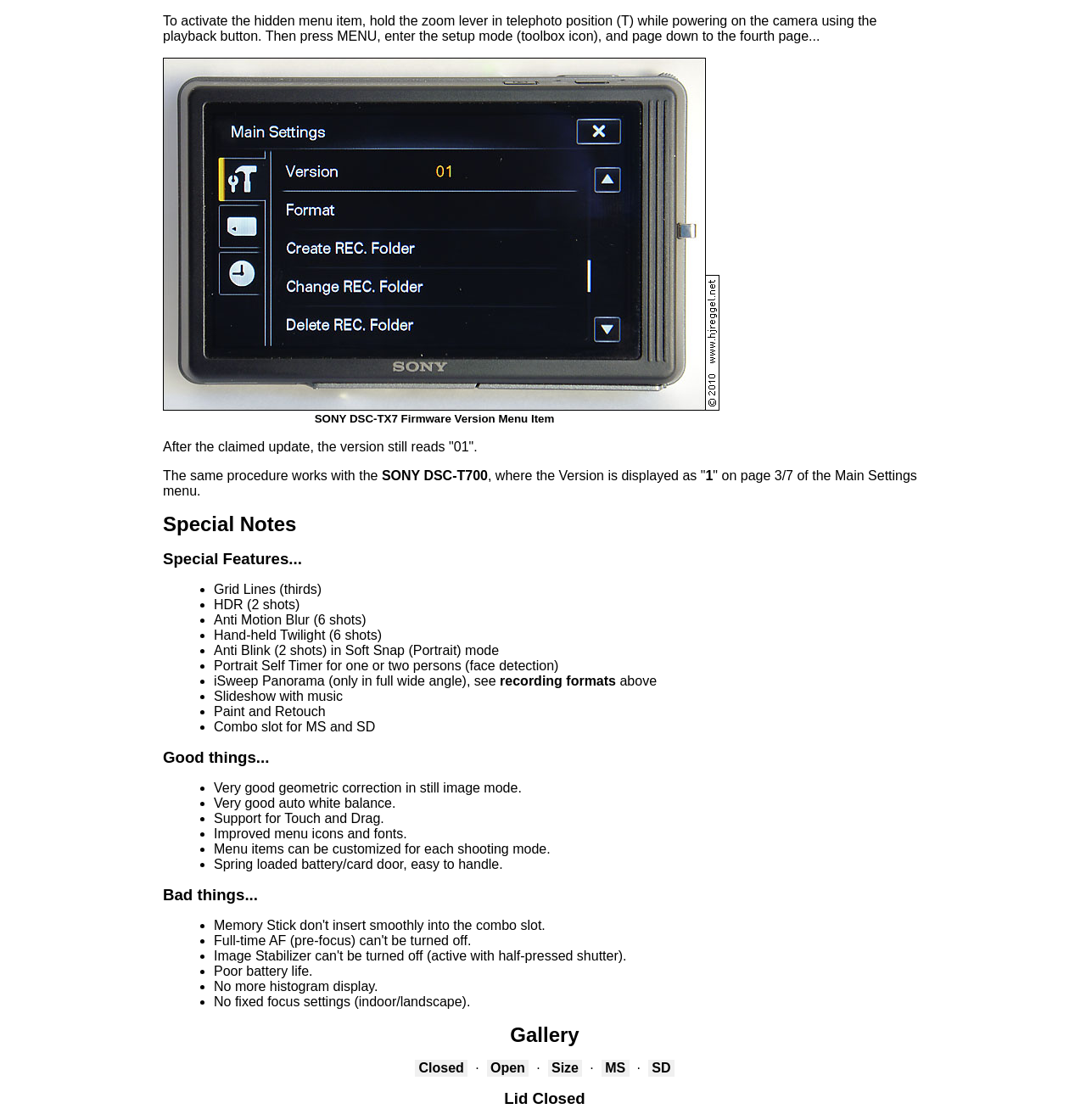Given the element description "SD", identify the bounding box of the corresponding UI element.

[0.597, 0.946, 0.621, 0.961]